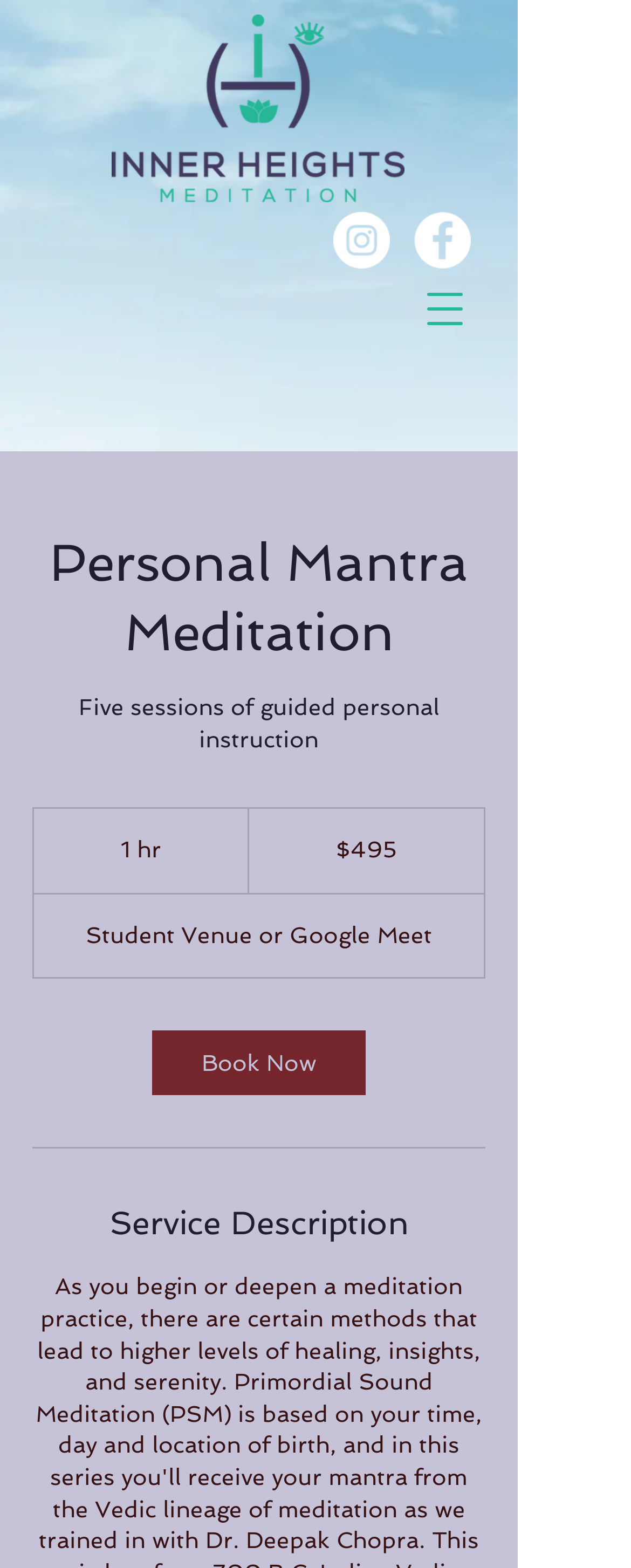Refer to the screenshot and give an in-depth answer to this question: What is the name of the meditation service?

I inferred this answer by looking at the heading element 'Personal Mantra Meditation' which is a prominent element on the webpage, indicating that it is the name of the meditation service being offered.